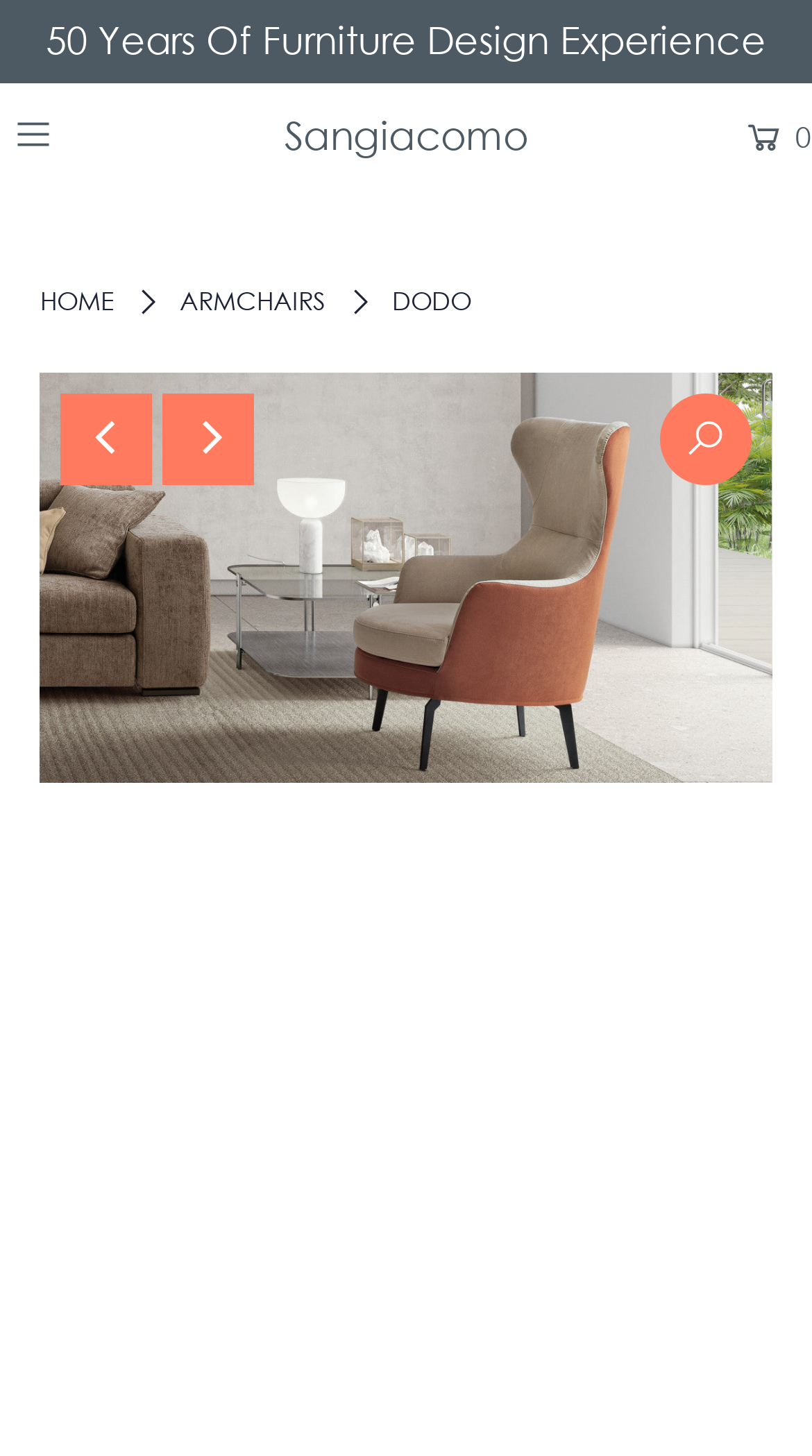Give a detailed account of the webpage, highlighting key information.

The webpage is about Dodo, a furniture brand that offers more than just furniture, but a veritable work of art that decorates and embellishes the empty corners of a home. 

At the top of the page, there is a header section that contains a static text "50 Years Of Furniture Design Experience" spanning almost the entire width of the page. Below this header, there is a navigation section with an "Open navigation" button at the left edge of the page. 

To the right of the navigation button, there is a link "Sangiacomo" followed by another link "0" at the top right corner of the page. Below these links, there is a menu section with links to "HOME", "ARMCHAIRS", and a static text "DODO" in the middle. 

Below the menu section, there is a large image of "DODO" that occupies most of the page width. Above the image, there is a link with an icon "\uf2eb" at the top right corner, and two buttons "Previous" and "Next" at the top left and center of the image, respectively.